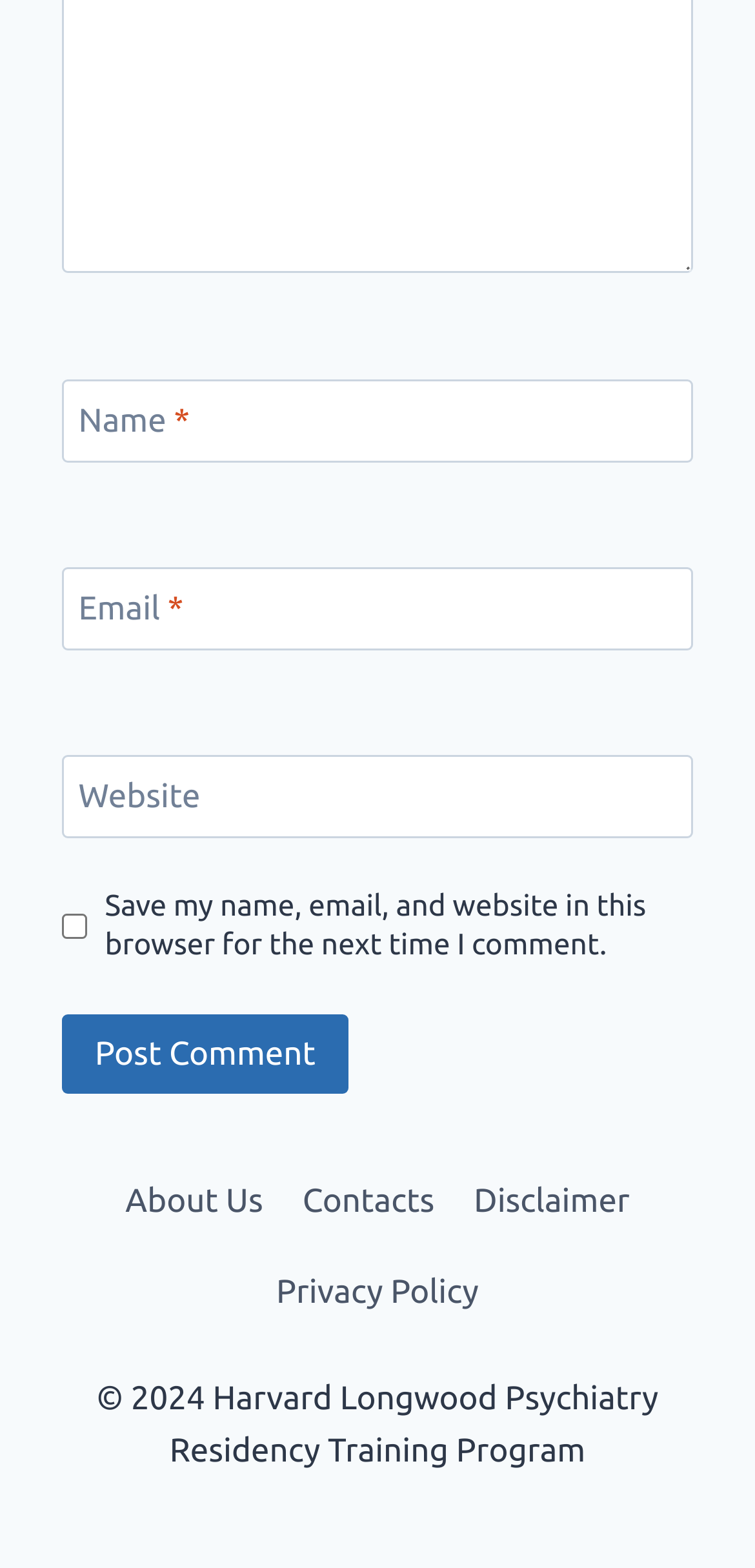Please find the bounding box coordinates of the element that needs to be clicked to perform the following instruction: "Check the save my name checkbox". The bounding box coordinates should be four float numbers between 0 and 1, represented as [left, top, right, bottom].

[0.082, 0.583, 0.115, 0.599]